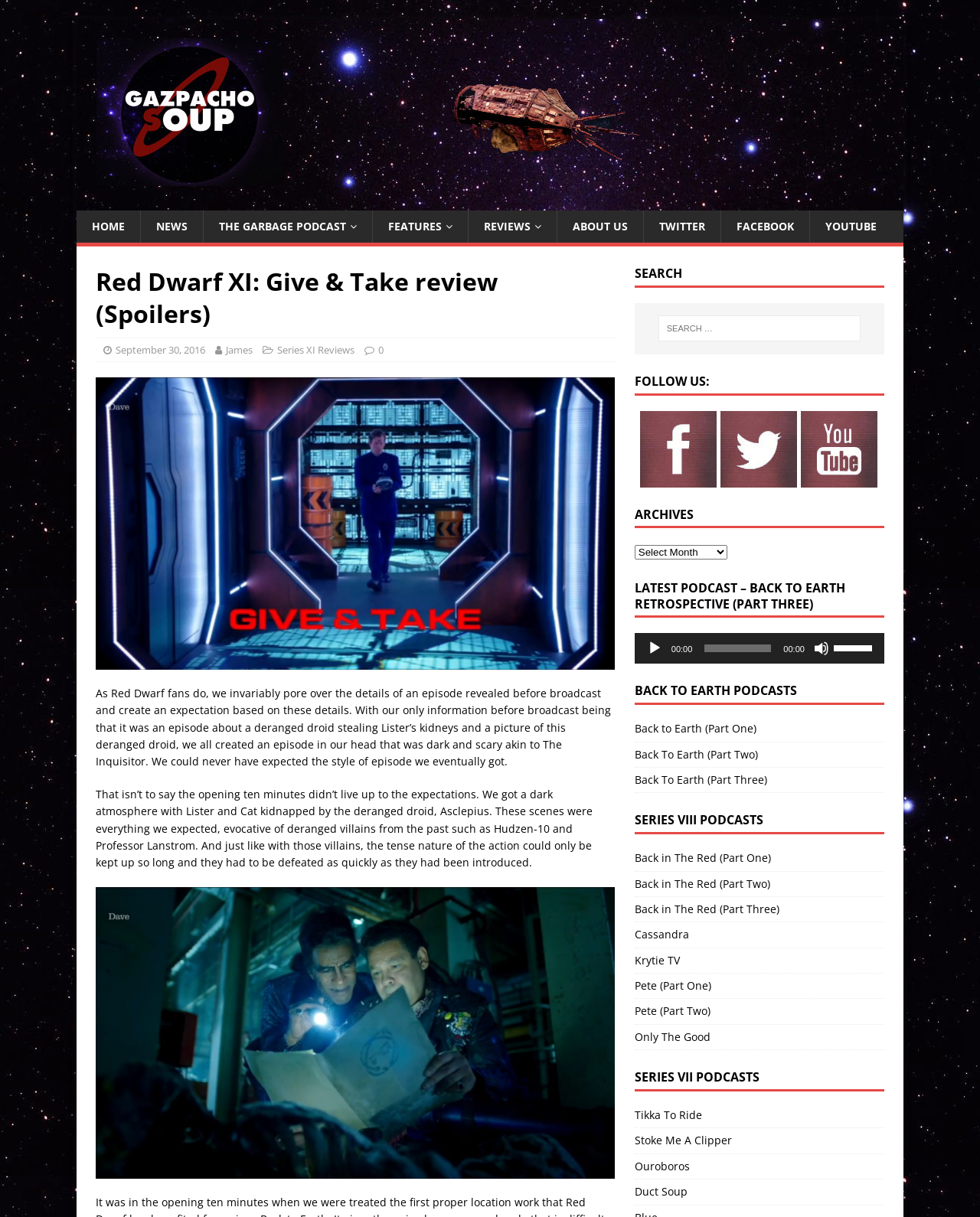Please examine the image and provide a detailed answer to the question: What is the name of the website?

The answer can be found in the link 'Gazpacho Soup' which is a child element of the root element. This link is located at the top of the webpage, indicating that 'Gazpacho Soup' is the name of the website.